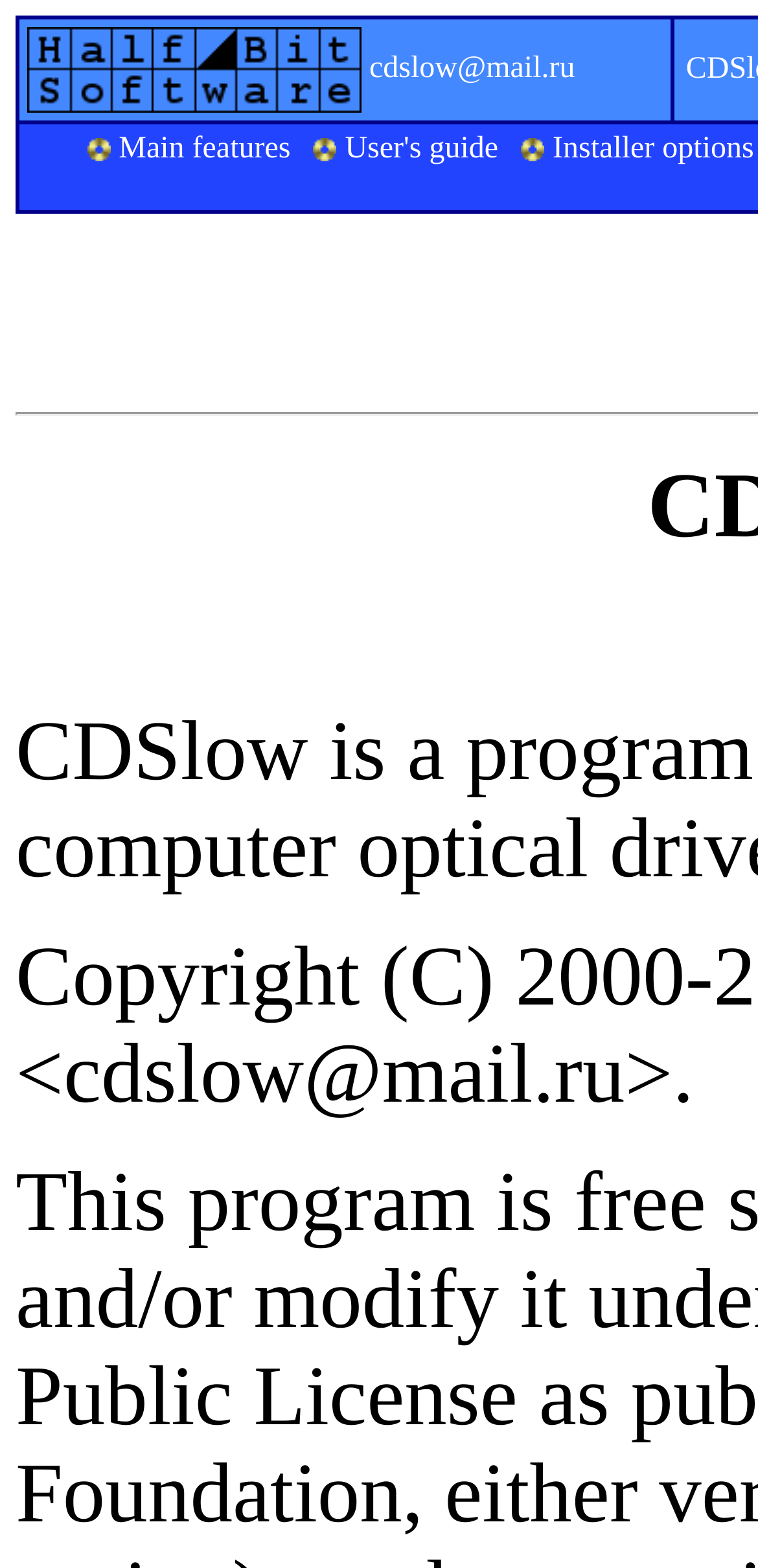Locate the bounding box coordinates for the element described below: "Bear Creek Suite". The coordinates must be four float values between 0 and 1, formatted as [left, top, right, bottom].

None